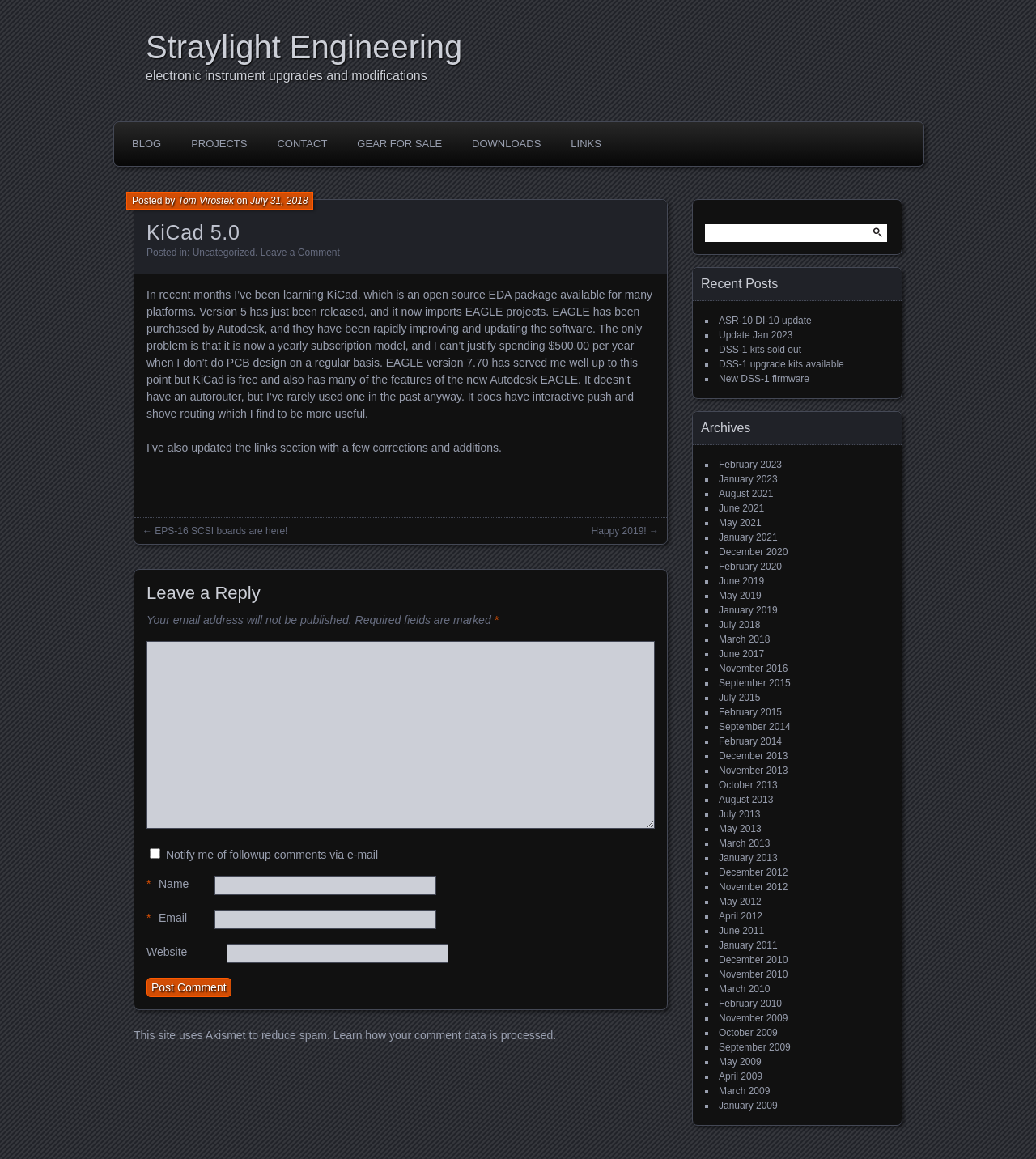Please analyze the image and give a detailed answer to the question:
What is the category of the blog post?

The category of the blog post can be found in the section where it says 'Posted in:', and it is categorized as 'Uncategorized'.